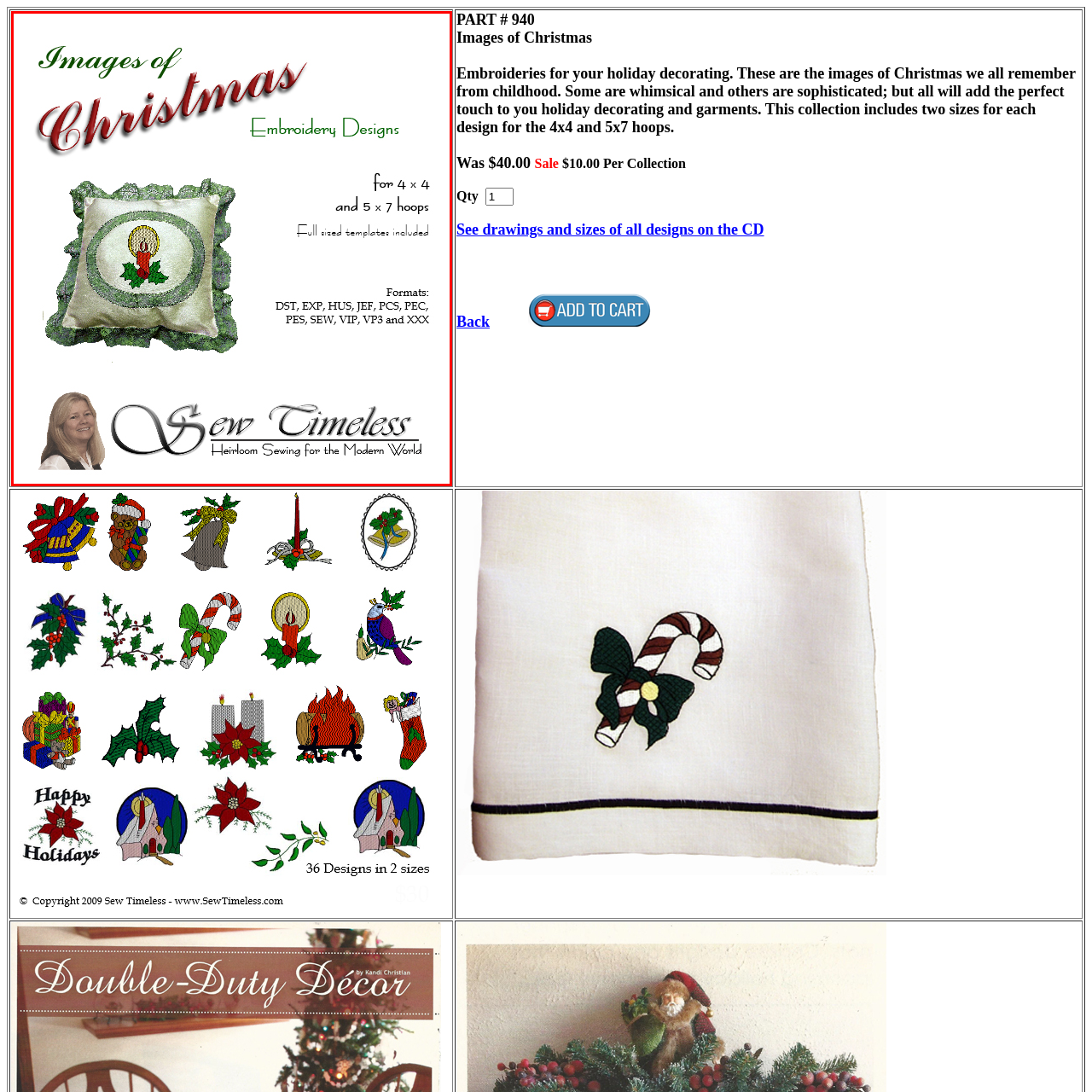What is the size of the embroidery hoops compatible with the design?
Examine the image inside the red bounding box and give an in-depth answer to the question, using the visual evidence provided.

According to the caption, the design is suitable for embroidery hoops of size 4x4 and 5x7, which means that the design can be used with hoops of these specific sizes.